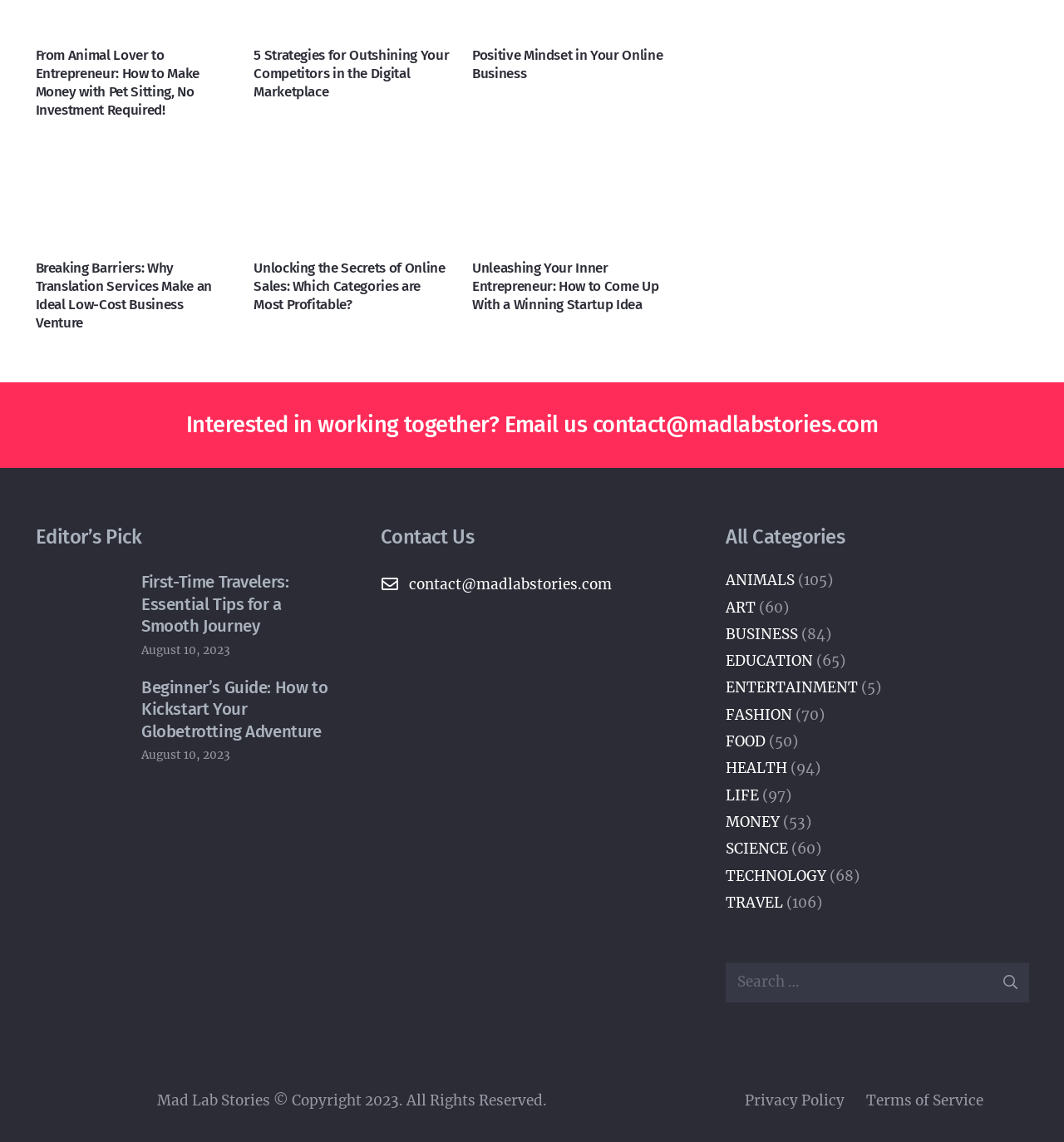Identify the bounding box coordinates of the region that should be clicked to execute the following instruction: "Search for a topic".

[0.682, 0.843, 0.967, 0.878]